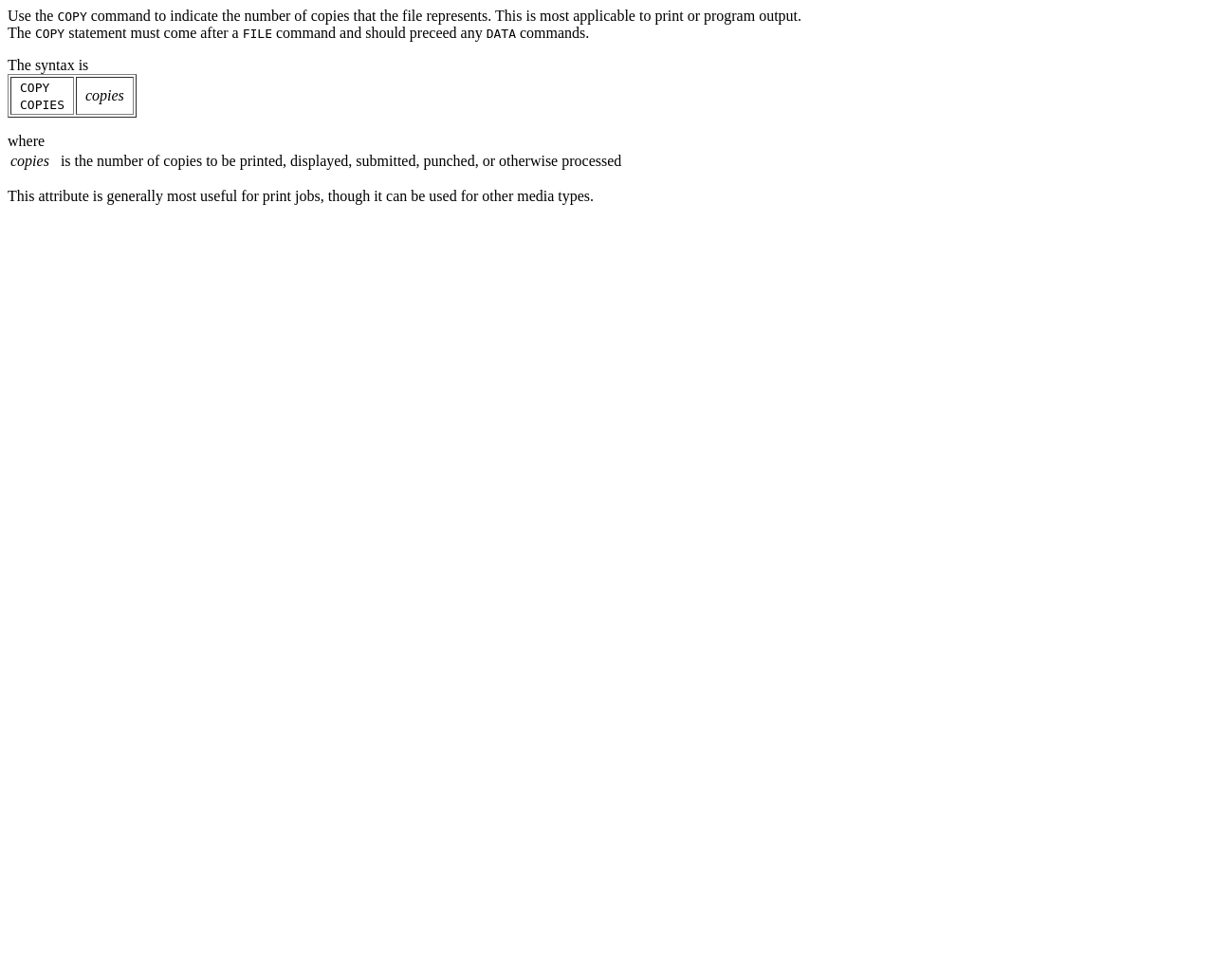What is the syntax of the COPY command?
Please provide a single word or phrase based on the screenshot.

COPY copies